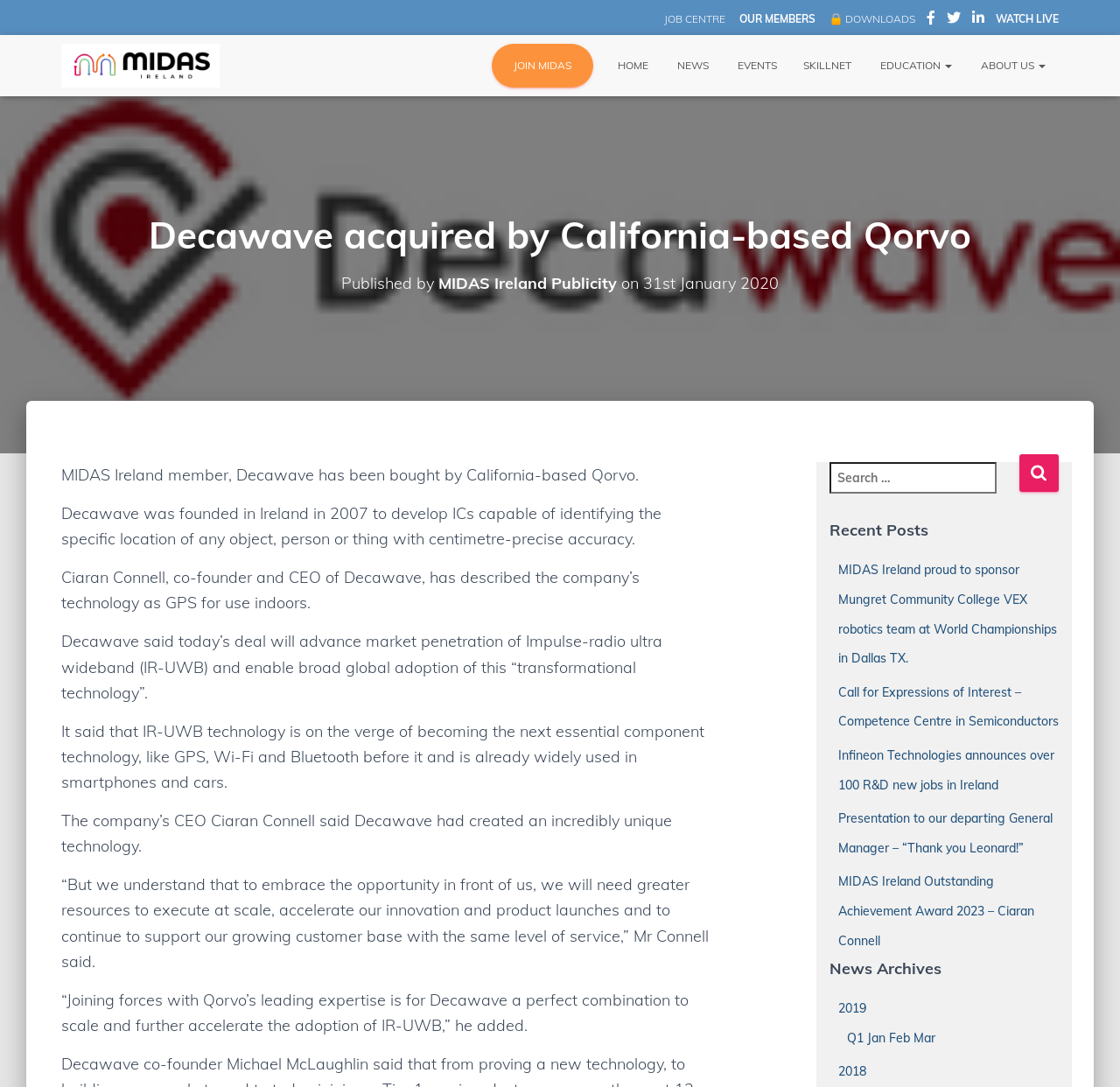Please find the bounding box coordinates of the section that needs to be clicked to achieve this instruction: "Search for something".

[0.74, 0.425, 0.946, 0.476]